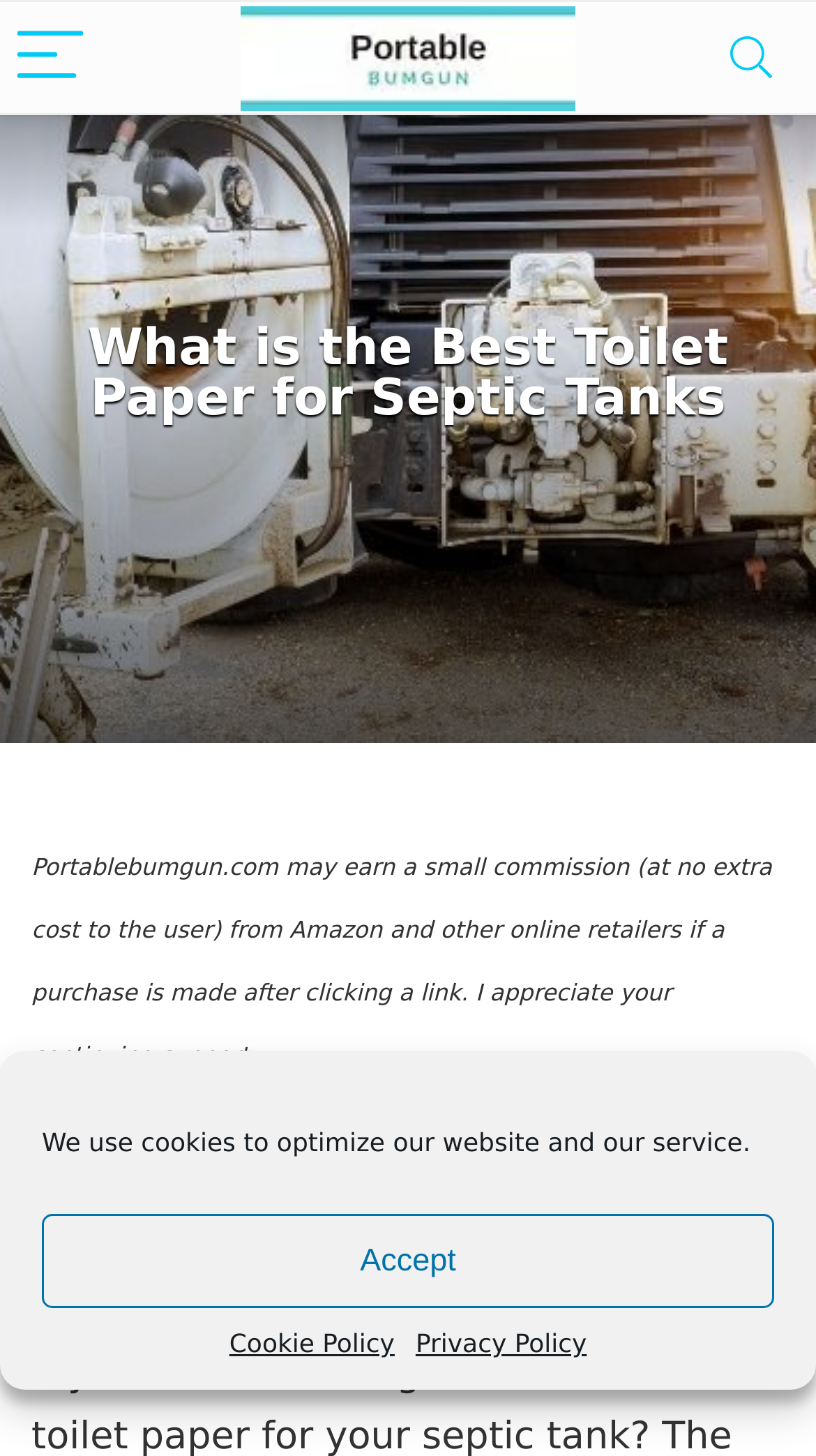Respond to the question below with a single word or phrase:
Is there a search function on the webpage?

Yes